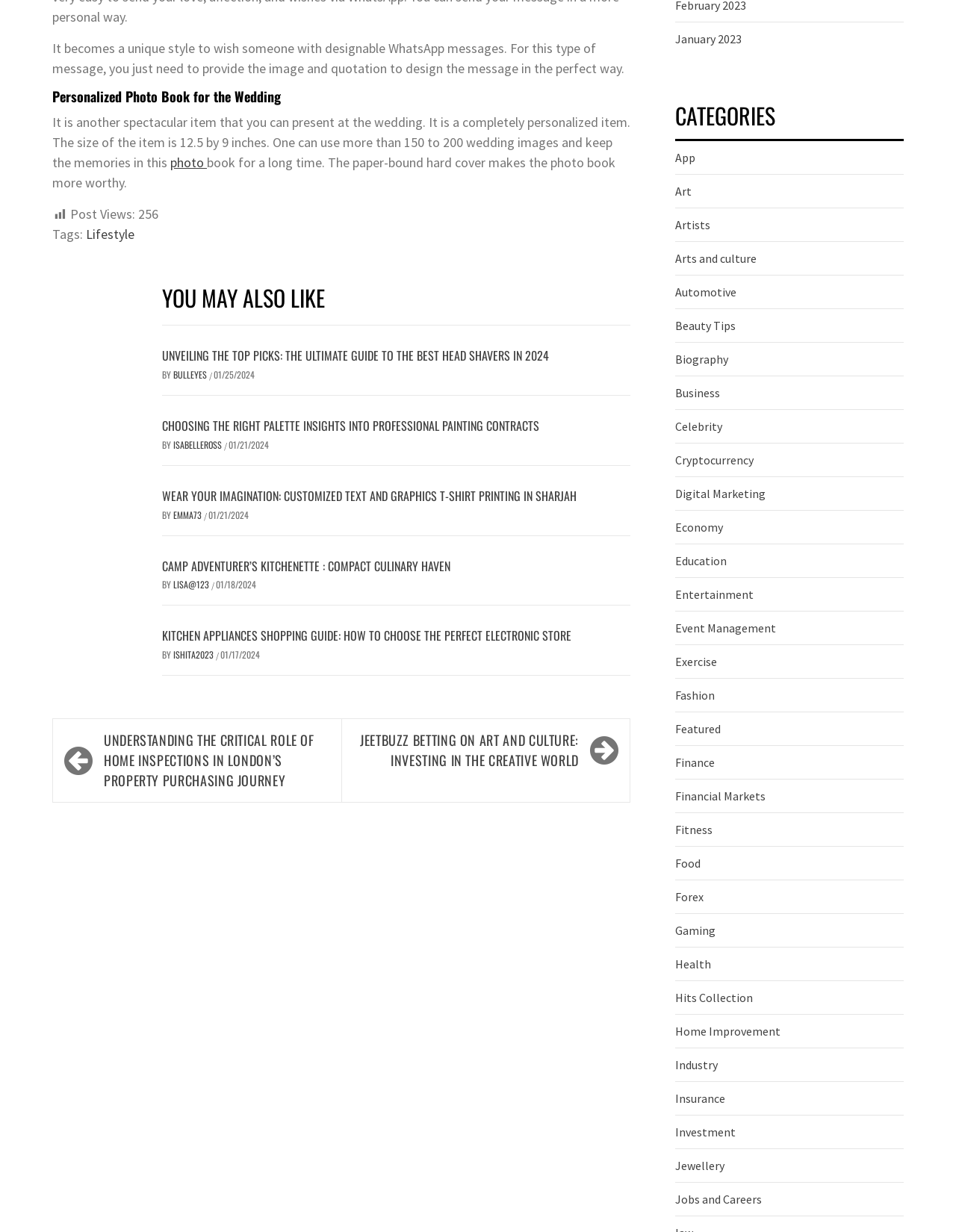Find and provide the bounding box coordinates for the UI element described here: "climat-ataka.ru". The coordinates should be given as four float numbers between 0 and 1: [left, top, right, bottom].

None